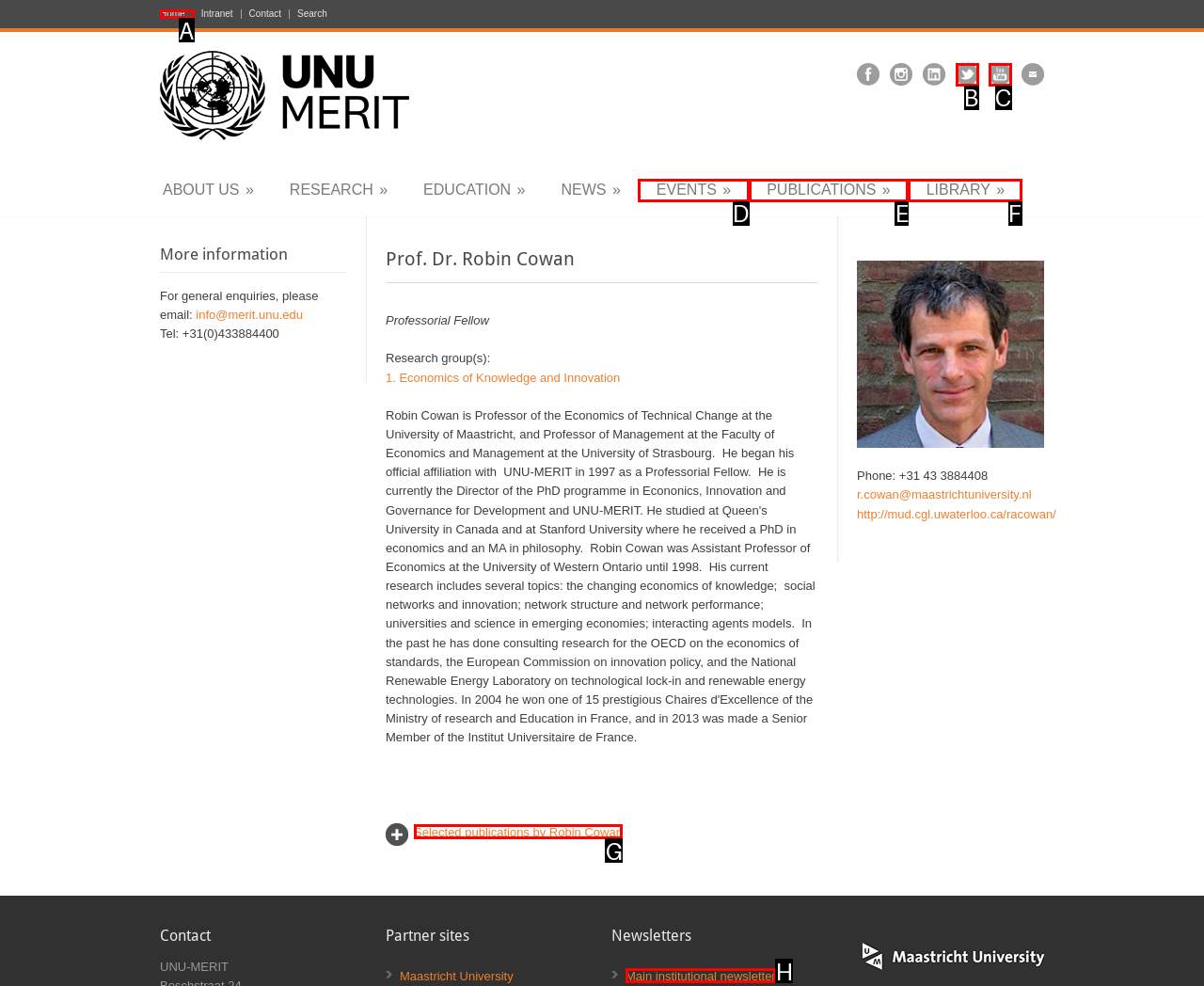Point out the HTML element I should click to achieve the following task: Click on the Home link Provide the letter of the selected option from the choices.

A